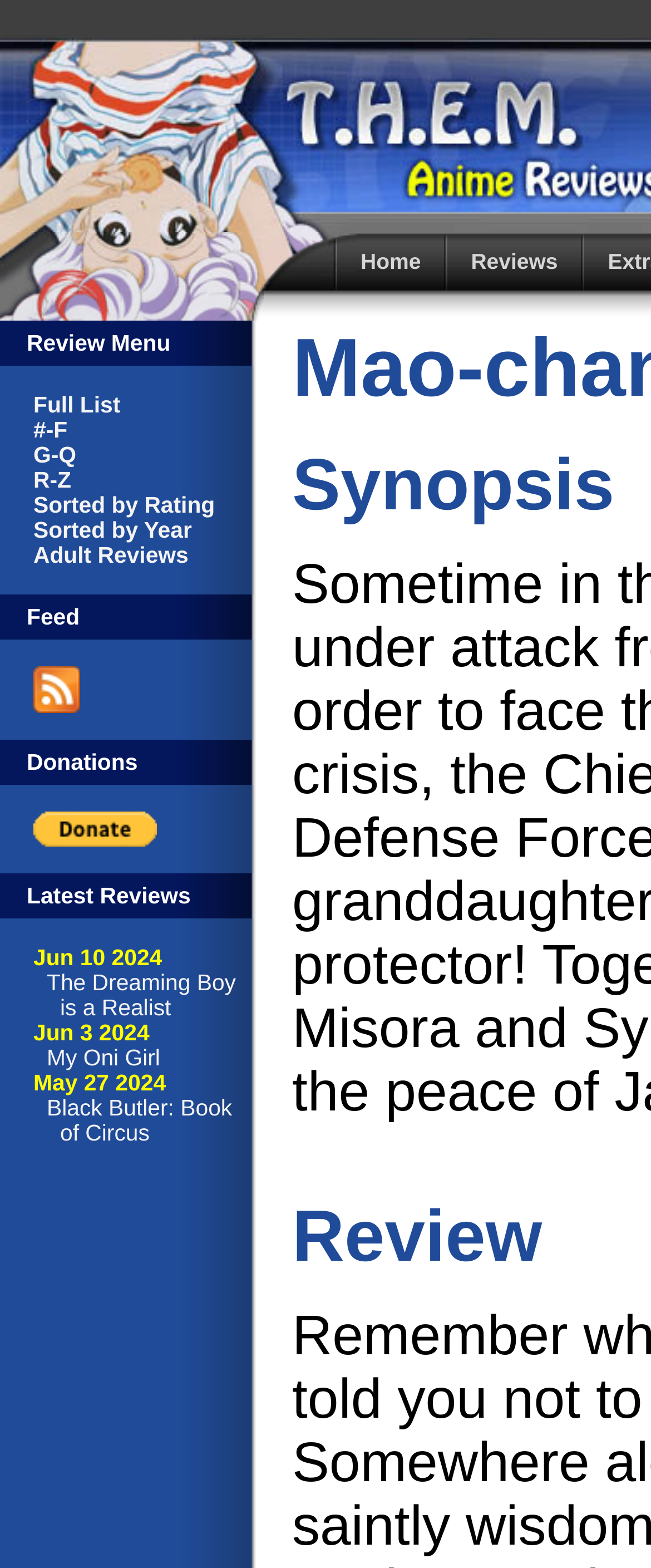Given the description "R-Z", determine the bounding box of the corresponding UI element.

[0.051, 0.298, 0.109, 0.314]